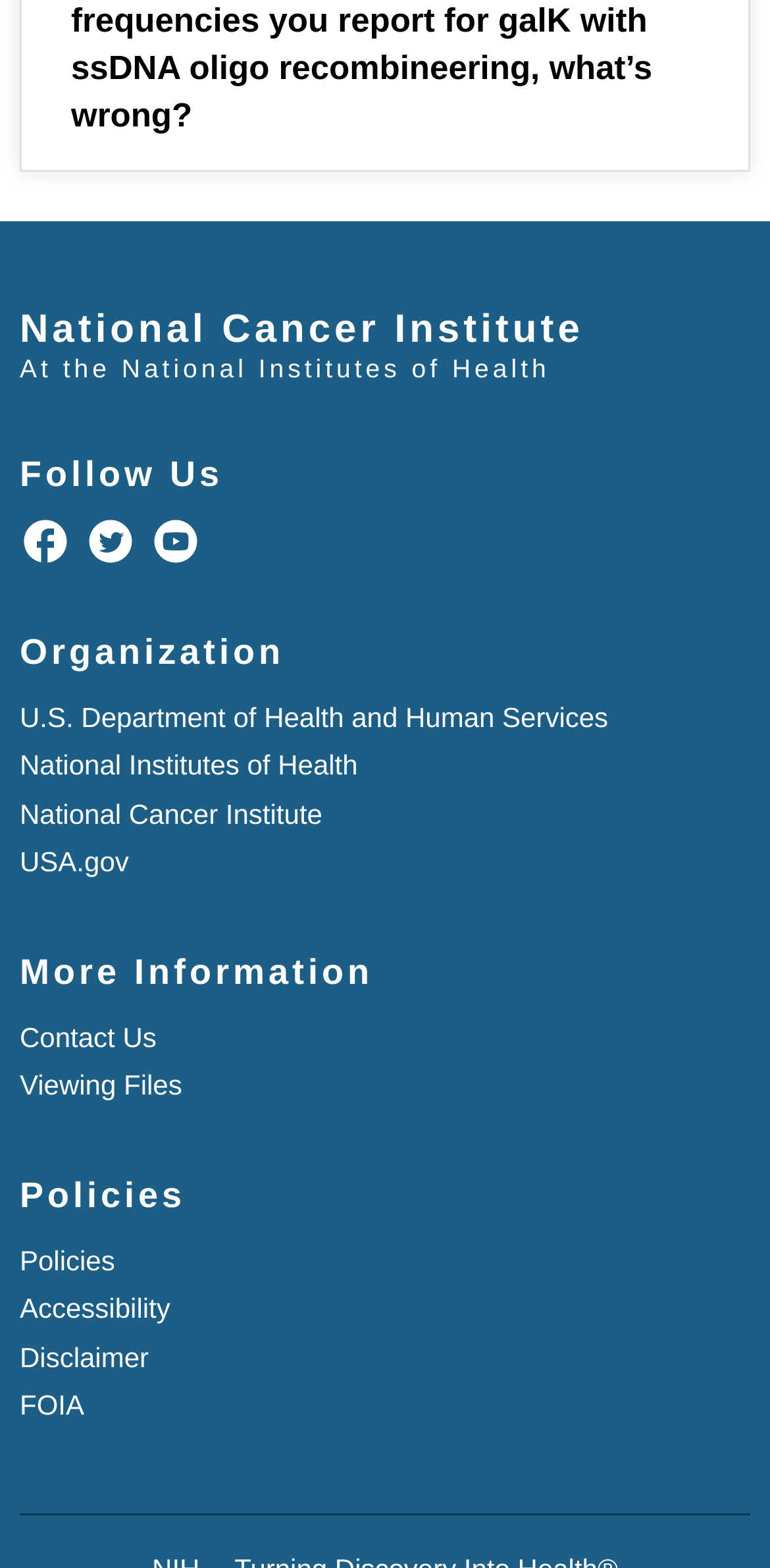Reply to the question with a single word or phrase:
What is the second policy link?

Accessibility